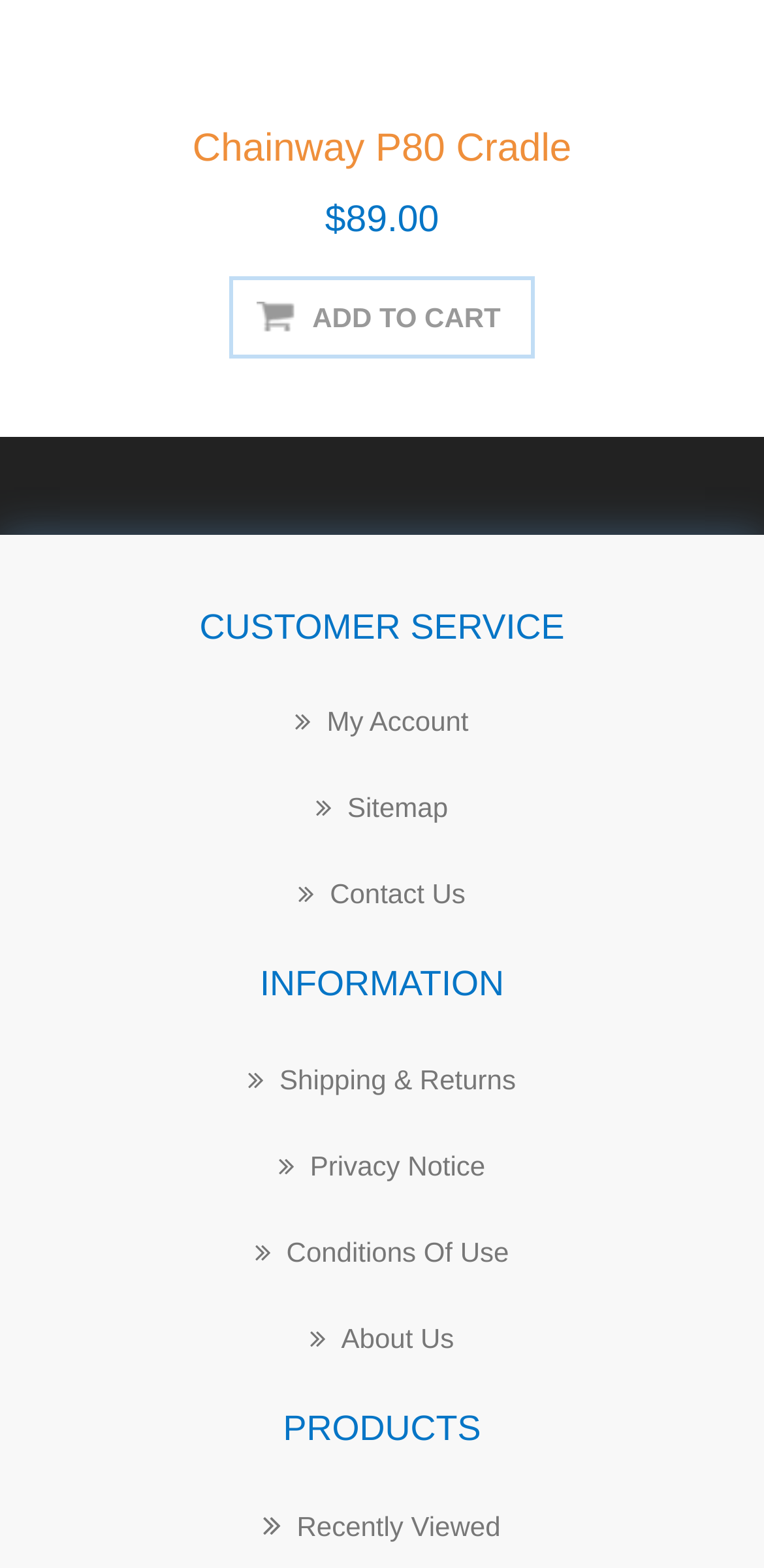Return the bounding box coordinates of the UI element that corresponds to this description: "Contact Us". The coordinates must be given as four float numbers in the range of 0 and 1, [left, top, right, bottom].

[0.391, 0.558, 0.609, 0.583]